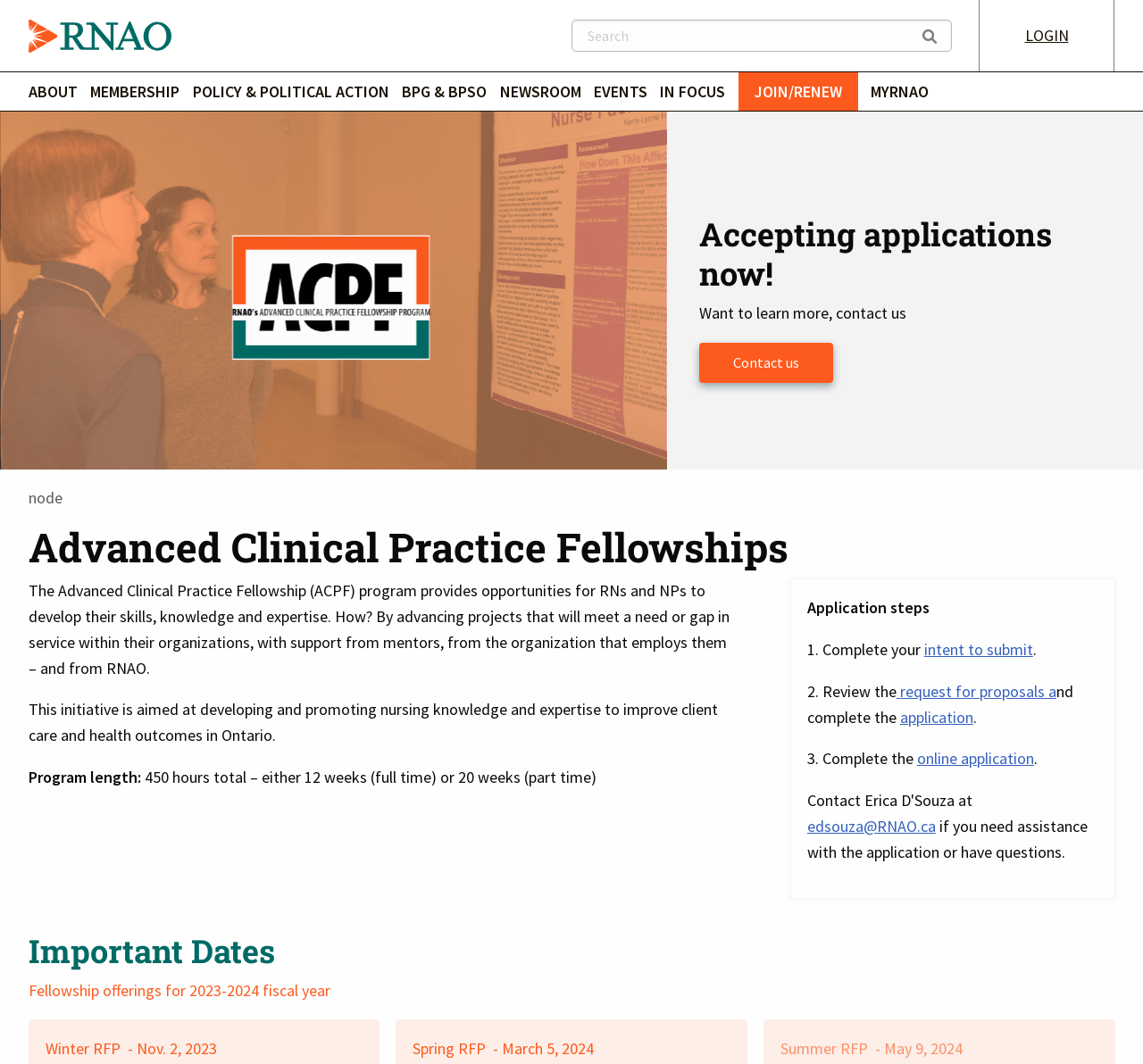Find and generate the main title of the webpage.

Advanced Clinical Practice Fellowships